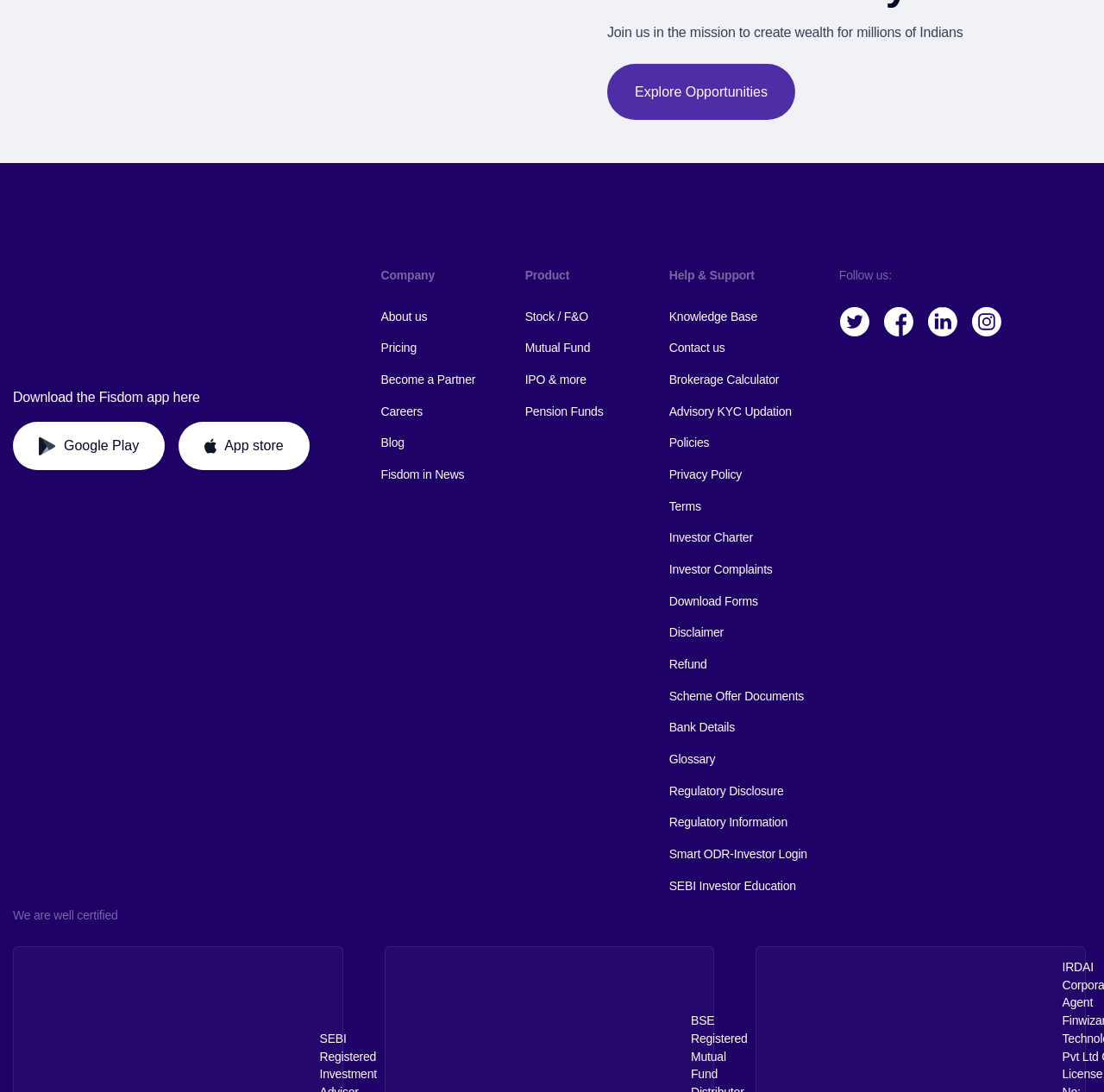Please specify the bounding box coordinates for the clickable region that will help you carry out the instruction: "Explore opportunities".

[0.55, 0.059, 0.72, 0.11]